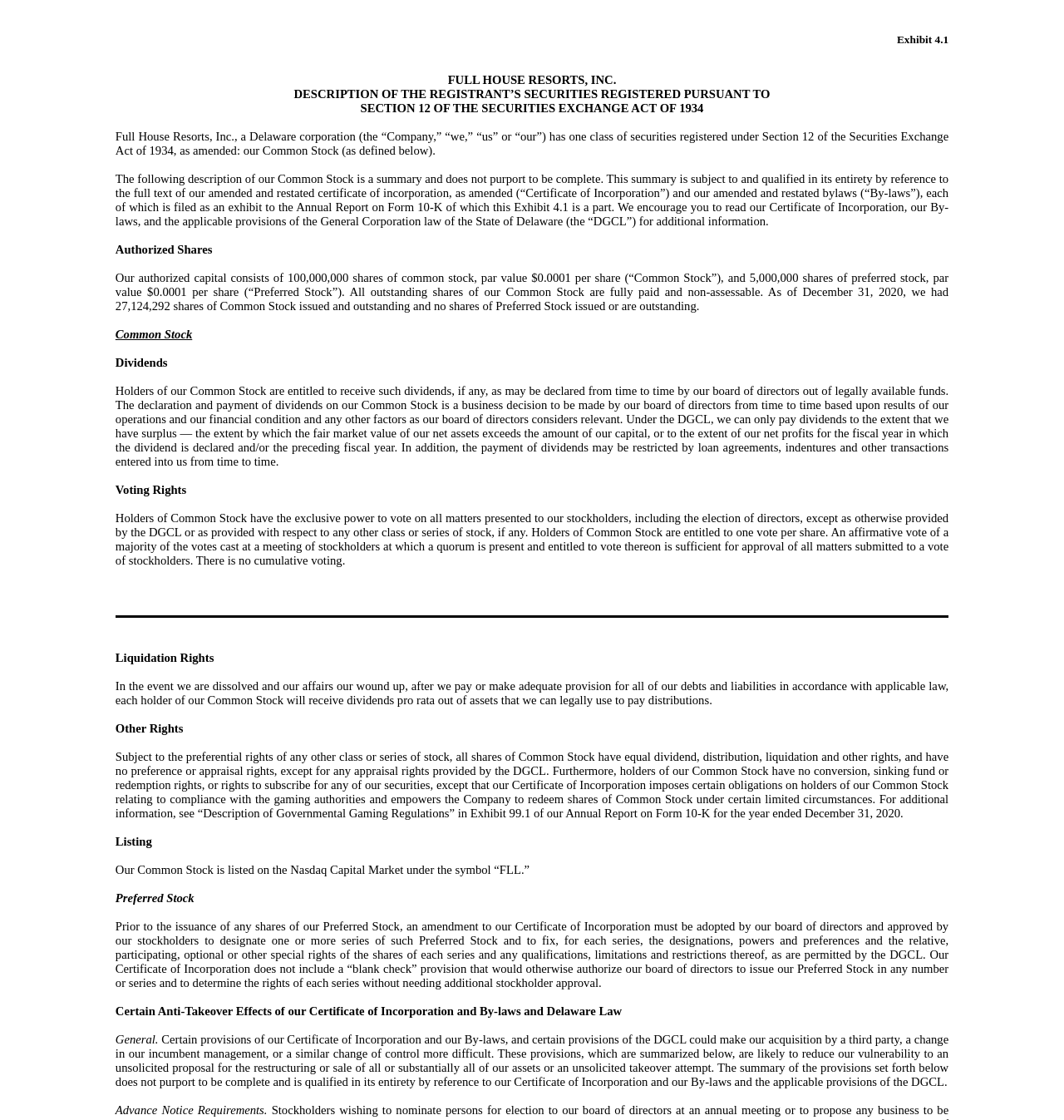What is the symbol of the Common Stock?
Using the image as a reference, give a one-word or short phrase answer.

FLL